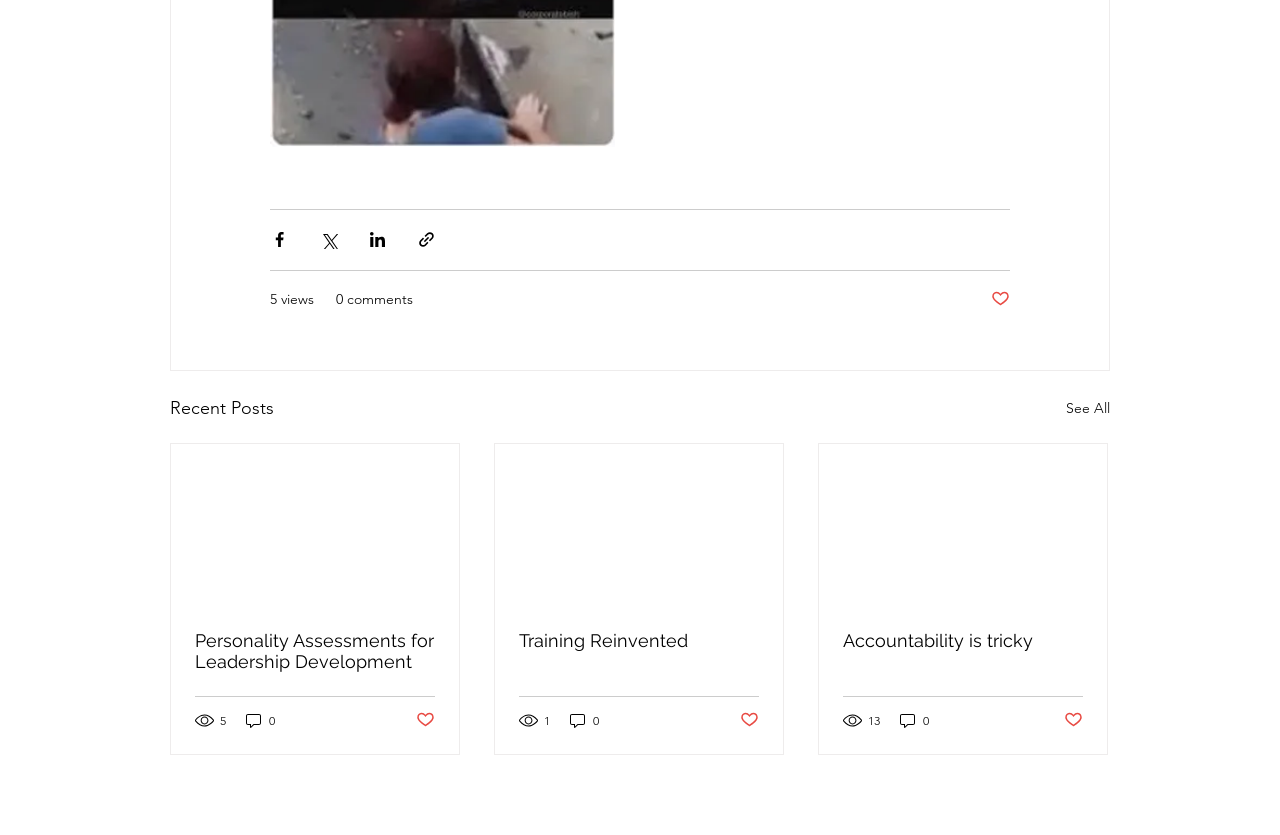Identify the bounding box coordinates of the clickable section necessary to follow the following instruction: "Read the article about Accountability is tricky". The coordinates should be presented as four float numbers from 0 to 1, i.e., [left, top, right, bottom].

[0.659, 0.754, 0.846, 0.78]